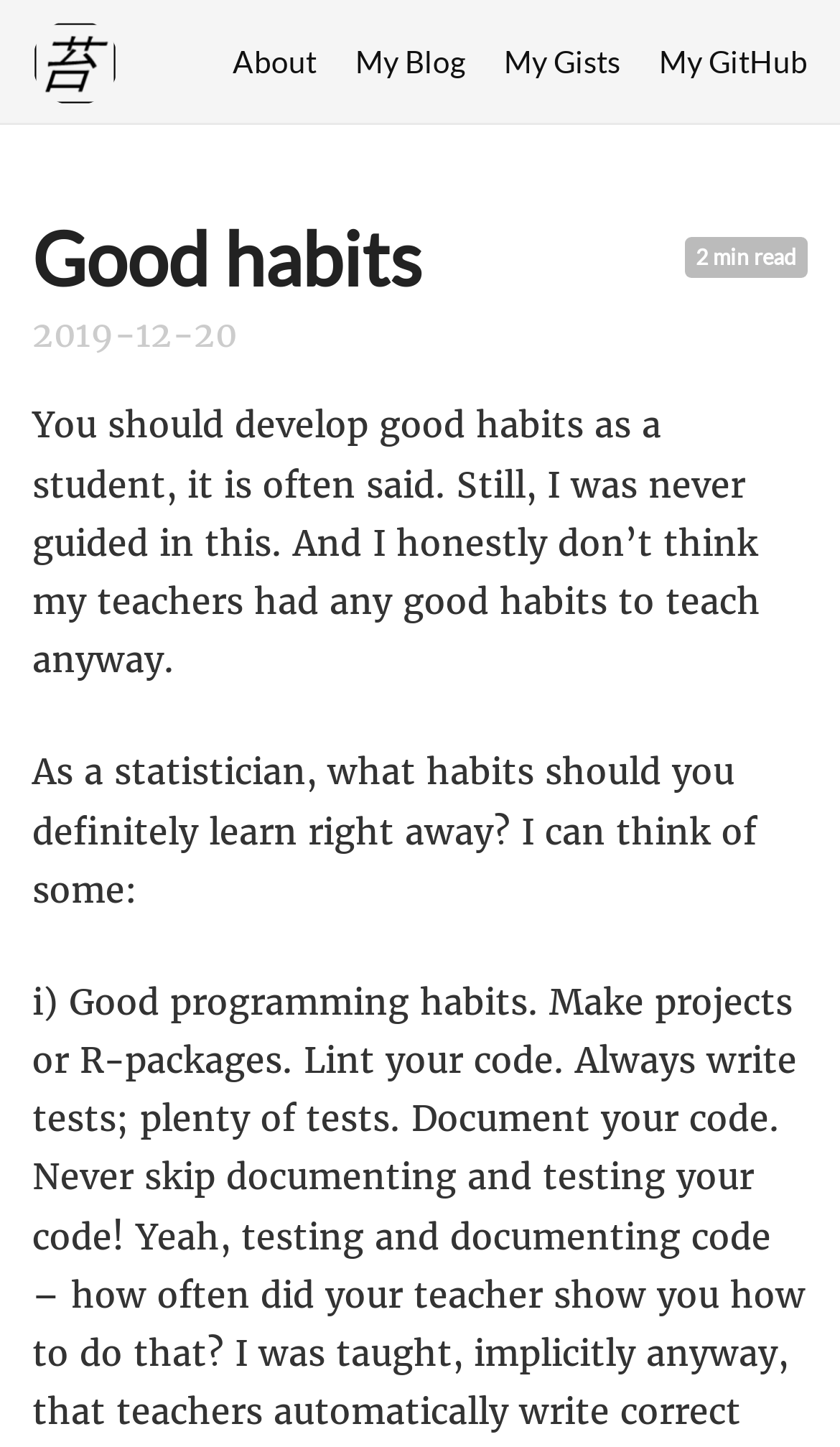What is the estimated reading time of the article?
Deliver a detailed and extensive answer to the question.

The text '2 min read' suggests that the estimated reading time of the article is 2 minutes.